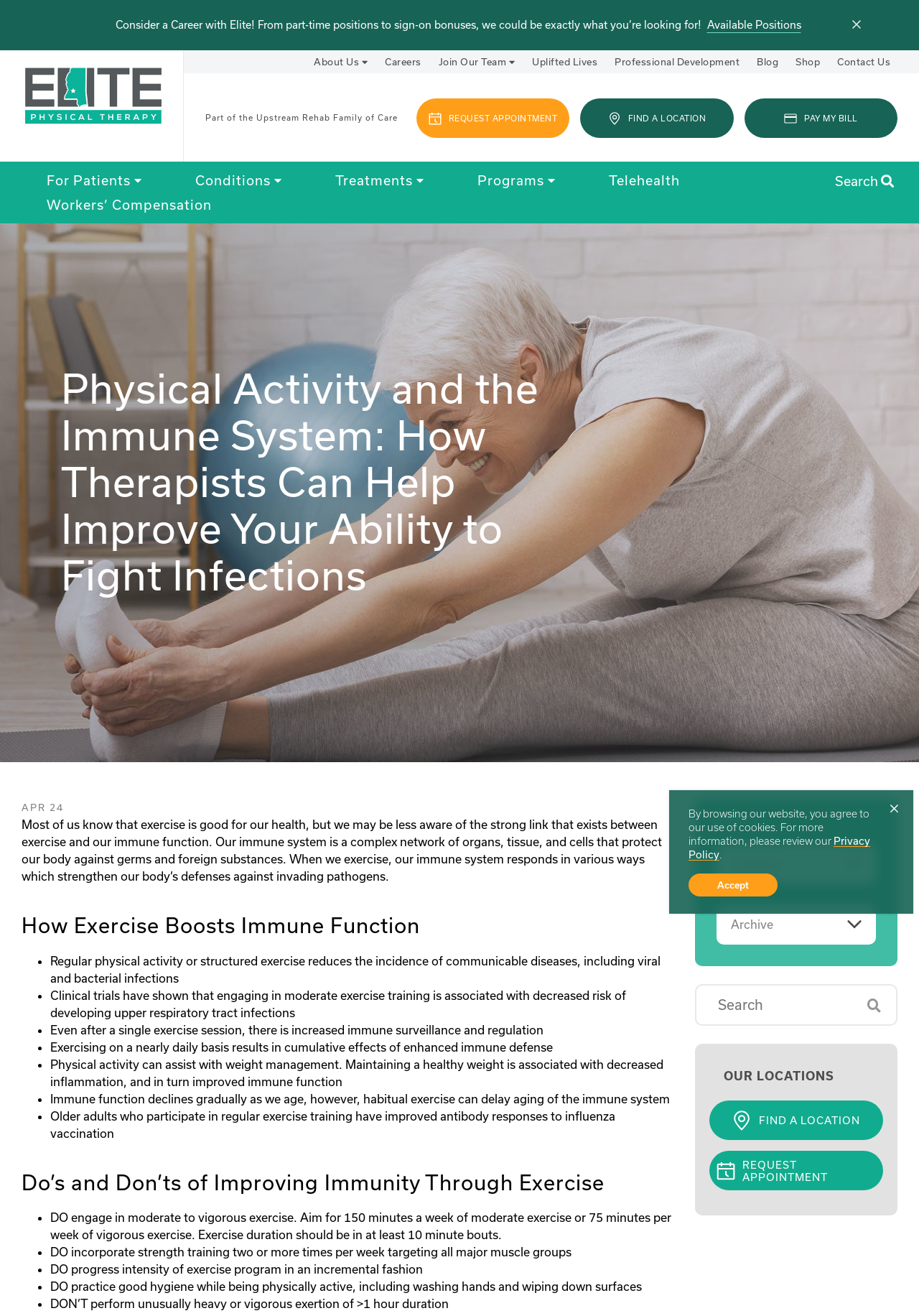Please identify the bounding box coordinates of the element I need to click to follow this instruction: "Leave a comment".

None